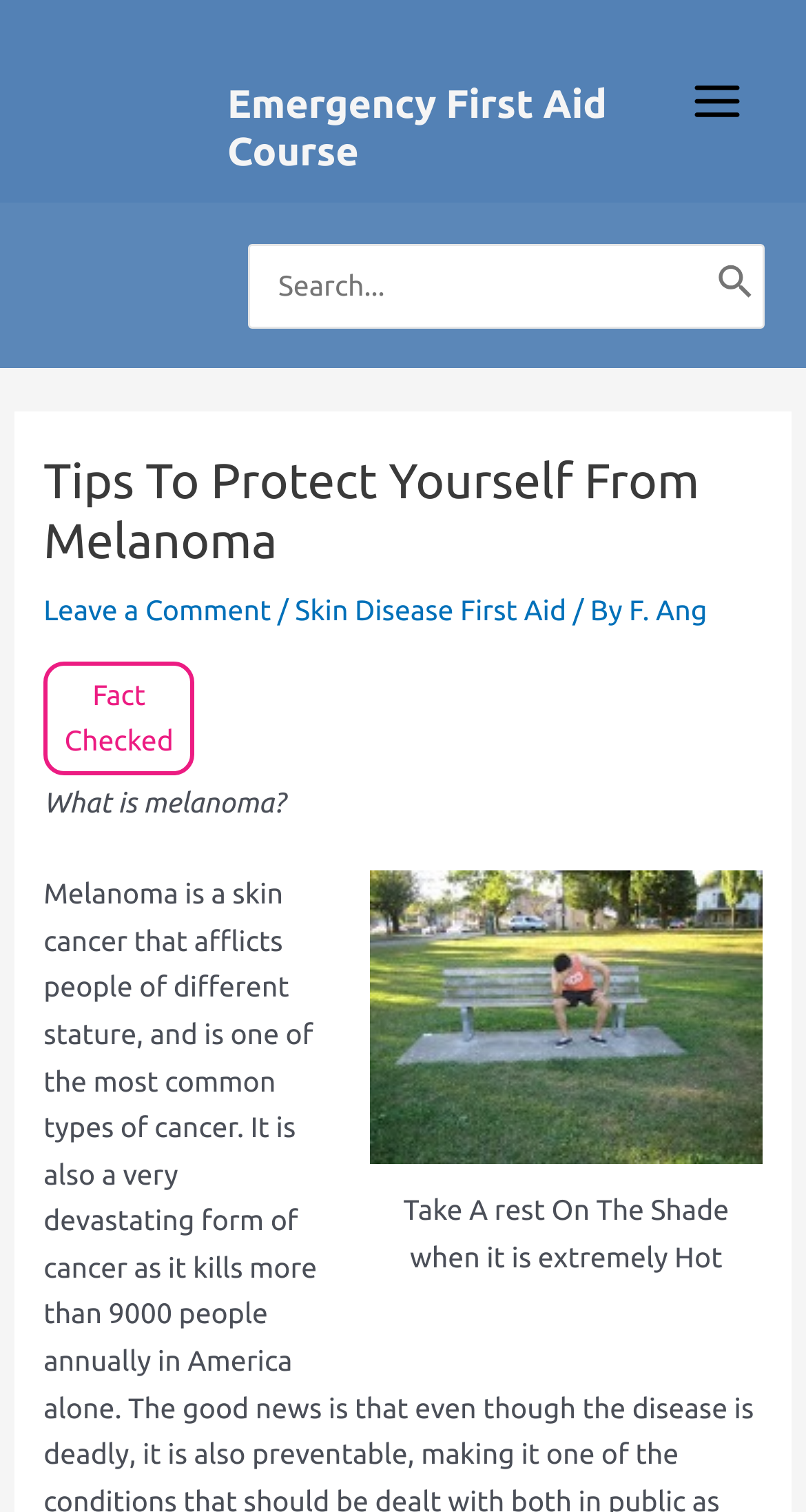Could you determine the bounding box coordinates of the clickable element to complete the instruction: "Learn about business solutions"? Provide the coordinates as four float numbers between 0 and 1, i.e., [left, top, right, bottom].

None